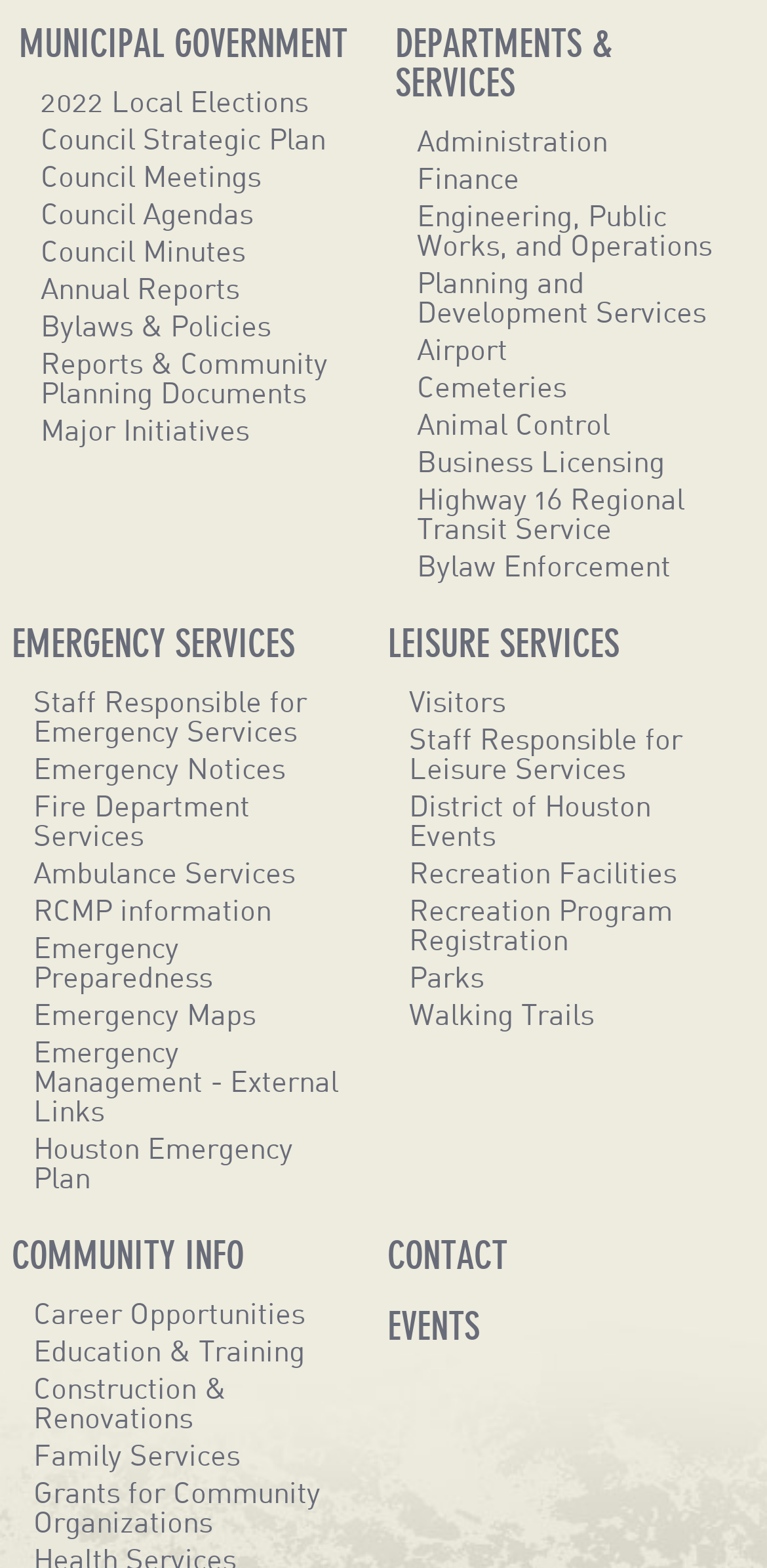Based on the element description Reports & Community Planning Documents, identify the bounding box of the UI element in the given webpage screenshot. The coordinates should be in the format (top-left x, top-left y, bottom-right x, bottom-right y) and must be between 0 and 1.

[0.051, 0.221, 0.475, 0.263]